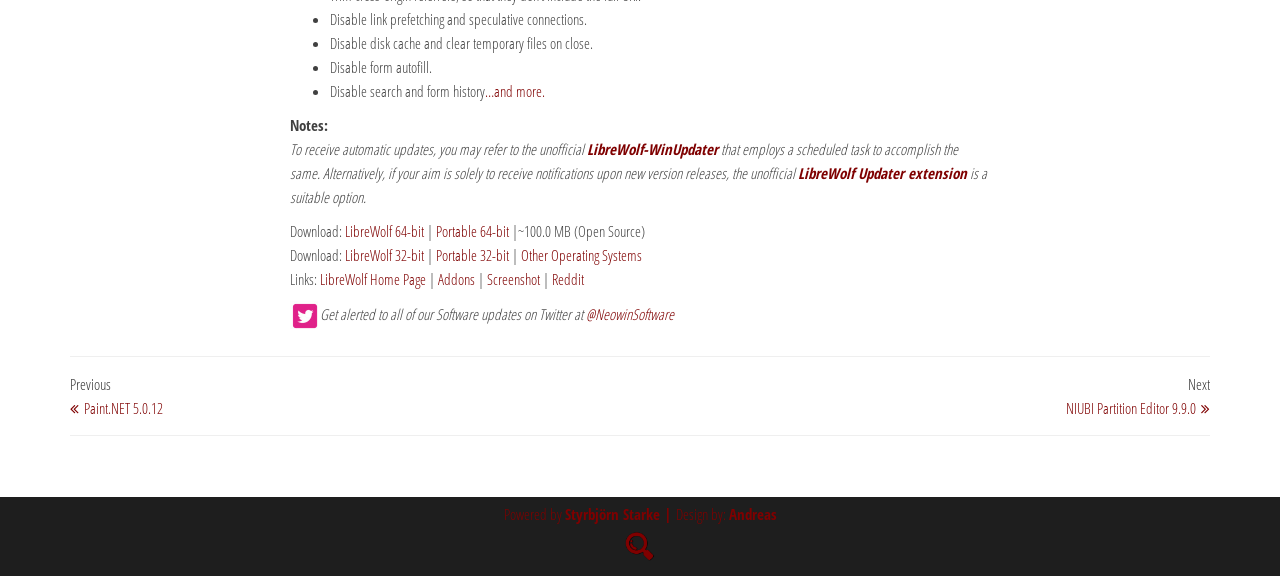Can you show the bounding box coordinates of the region to click on to complete the task described in the instruction: "Download LibreWolf 64-bit"?

[0.27, 0.383, 0.331, 0.418]